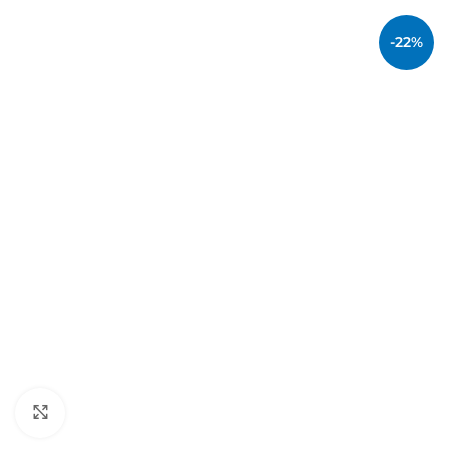What is the breed of dog the Pawlenciaga Sleeveless Tee is designed for?
Examine the image and give a concise answer in one word or a short phrase.

French Bulldogs